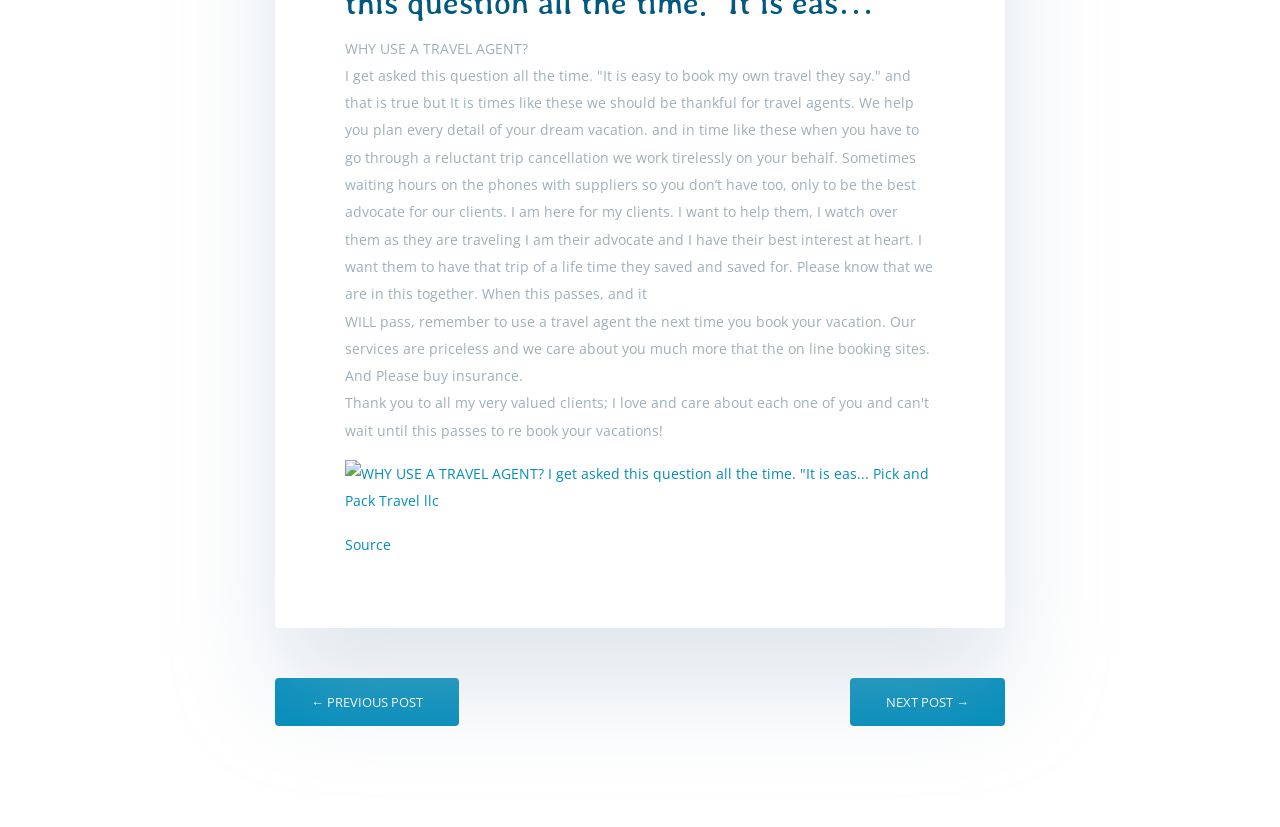Please provide a one-word or short phrase answer to the question:
What is the author's role?

Advocate